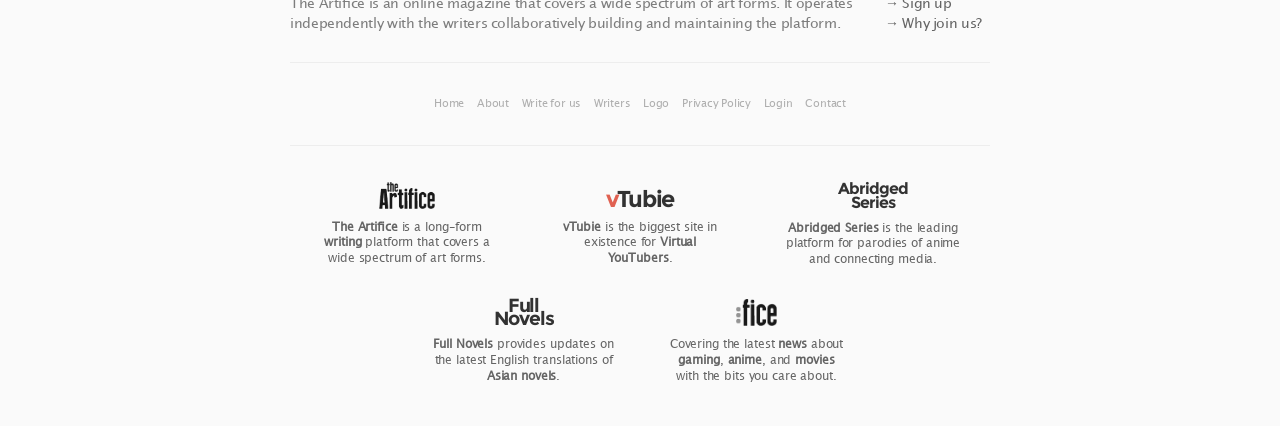Identify the bounding box coordinates for the region to click in order to carry out this instruction: "Click on 'Why join us?'". Provide the coordinates using four float numbers between 0 and 1, formatted as [left, top, right, bottom].

[0.691, 0.032, 0.767, 0.072]